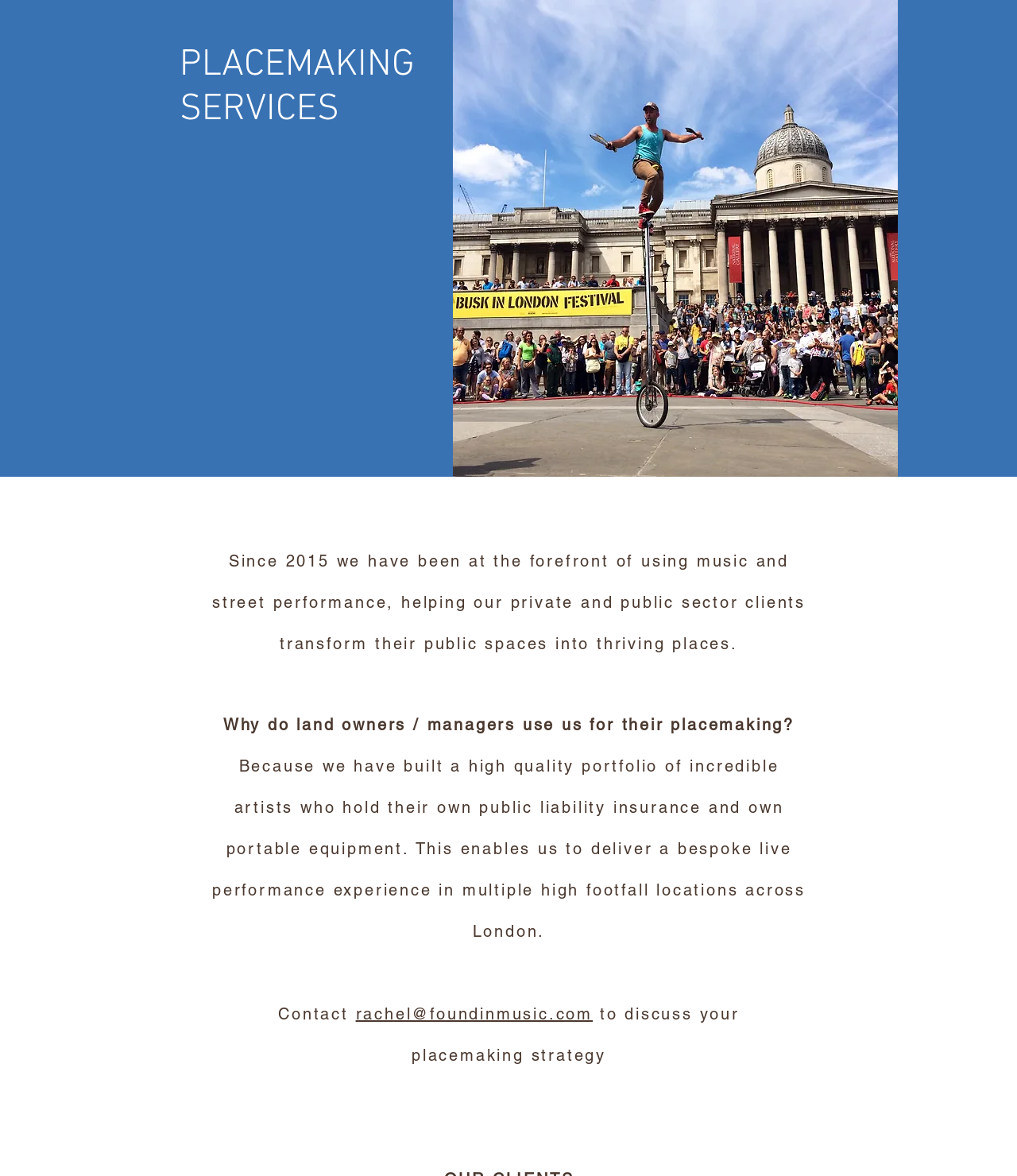Identify the bounding box coordinates for the UI element that matches this description: "rachel@foundinmusic.com".

[0.35, 0.854, 0.583, 0.87]